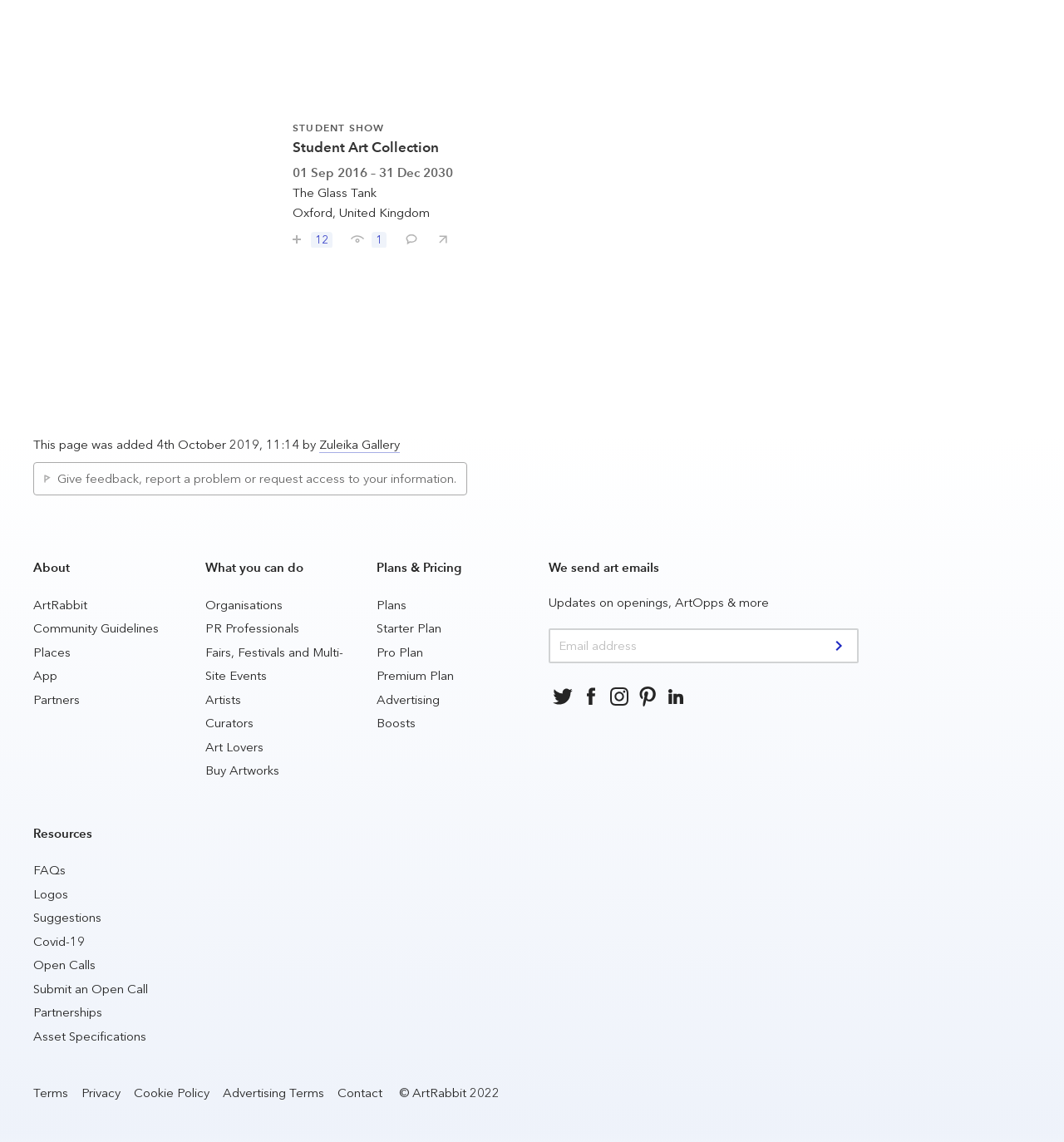Could you specify the bounding box coordinates for the clickable section to complete the following instruction: "Comment on Student Art Collection"?

[0.371, 0.195, 0.393, 0.217]